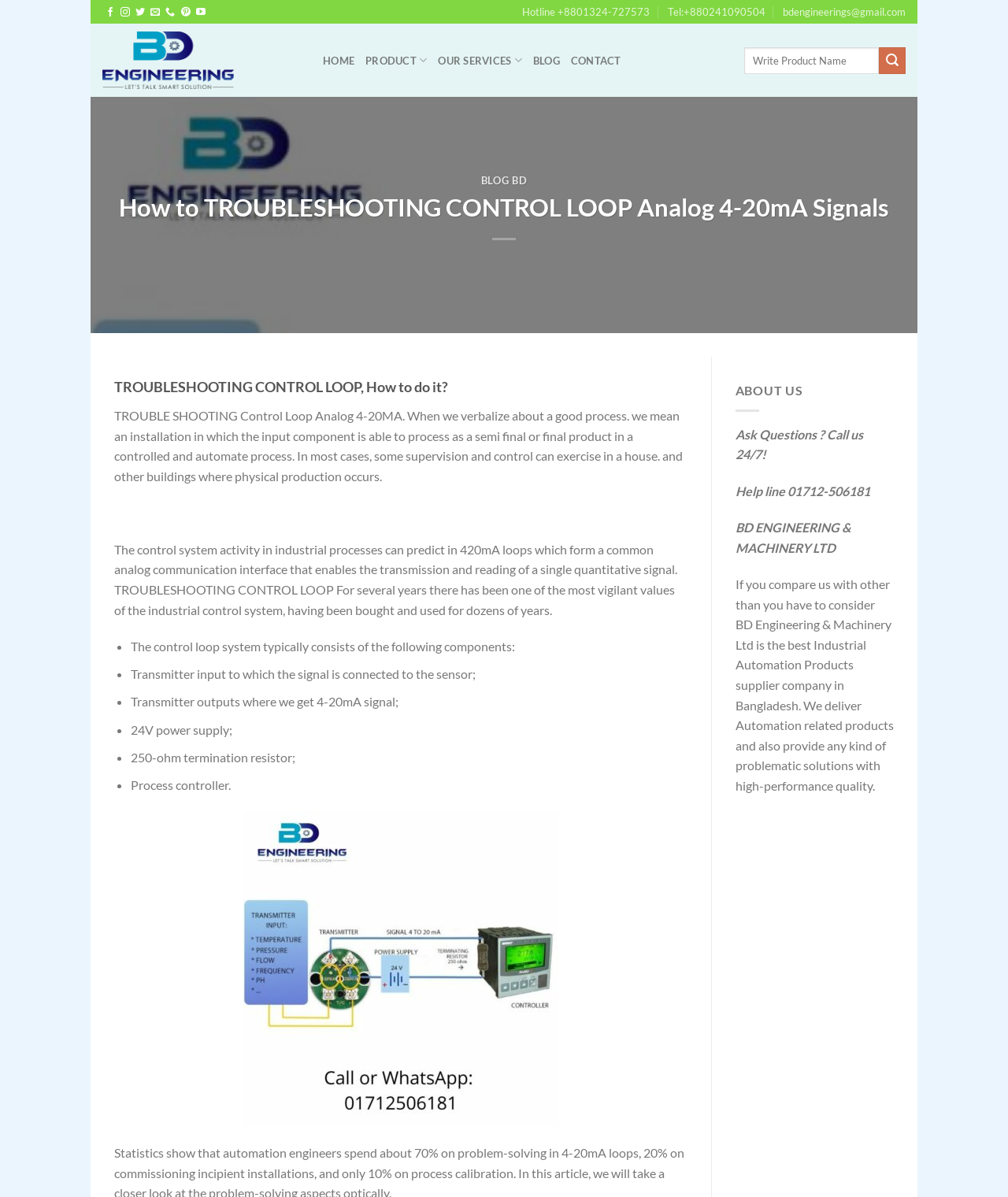Given the description "Our Services", provide the bounding box coordinates of the corresponding UI element.

[0.435, 0.037, 0.518, 0.064]